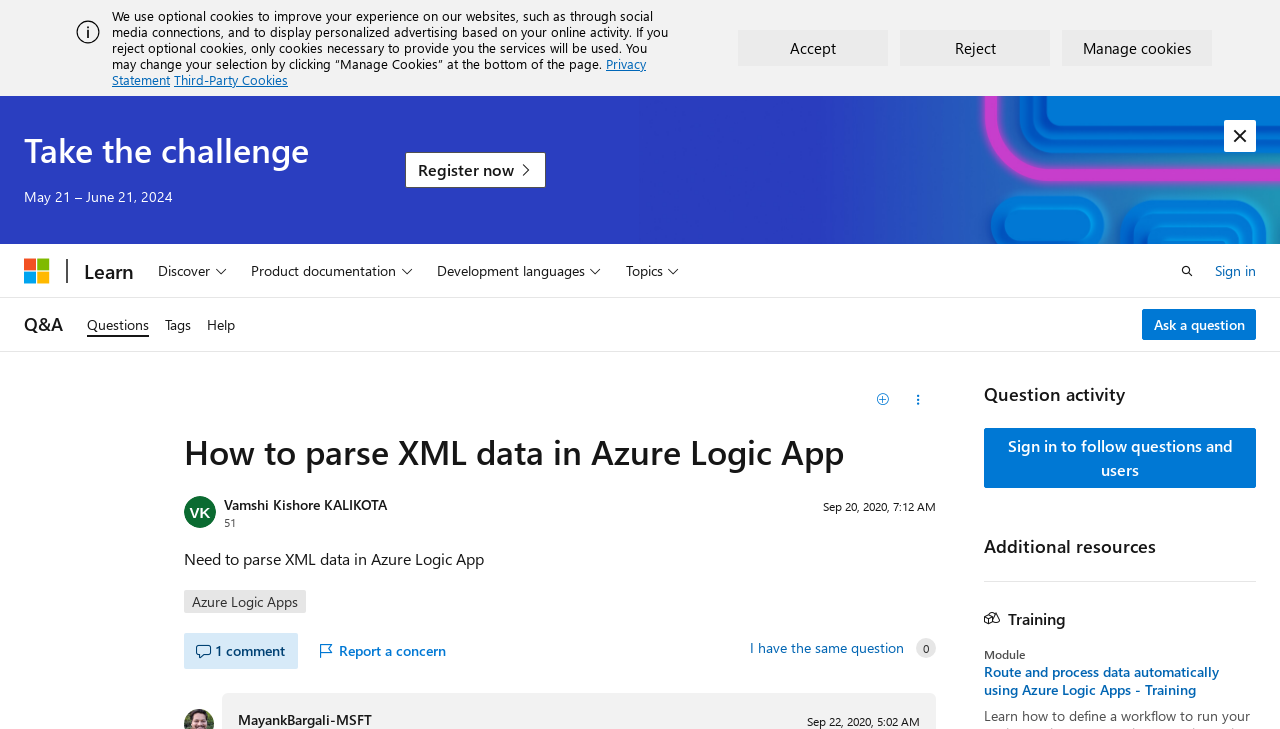Identify and provide the bounding box coordinates of the UI element described: "Vamshi Kishore KALIKOTA". The coordinates should be formatted as [left, top, right, bottom], with each number being a float between 0 and 1.

[0.175, 0.679, 0.302, 0.705]